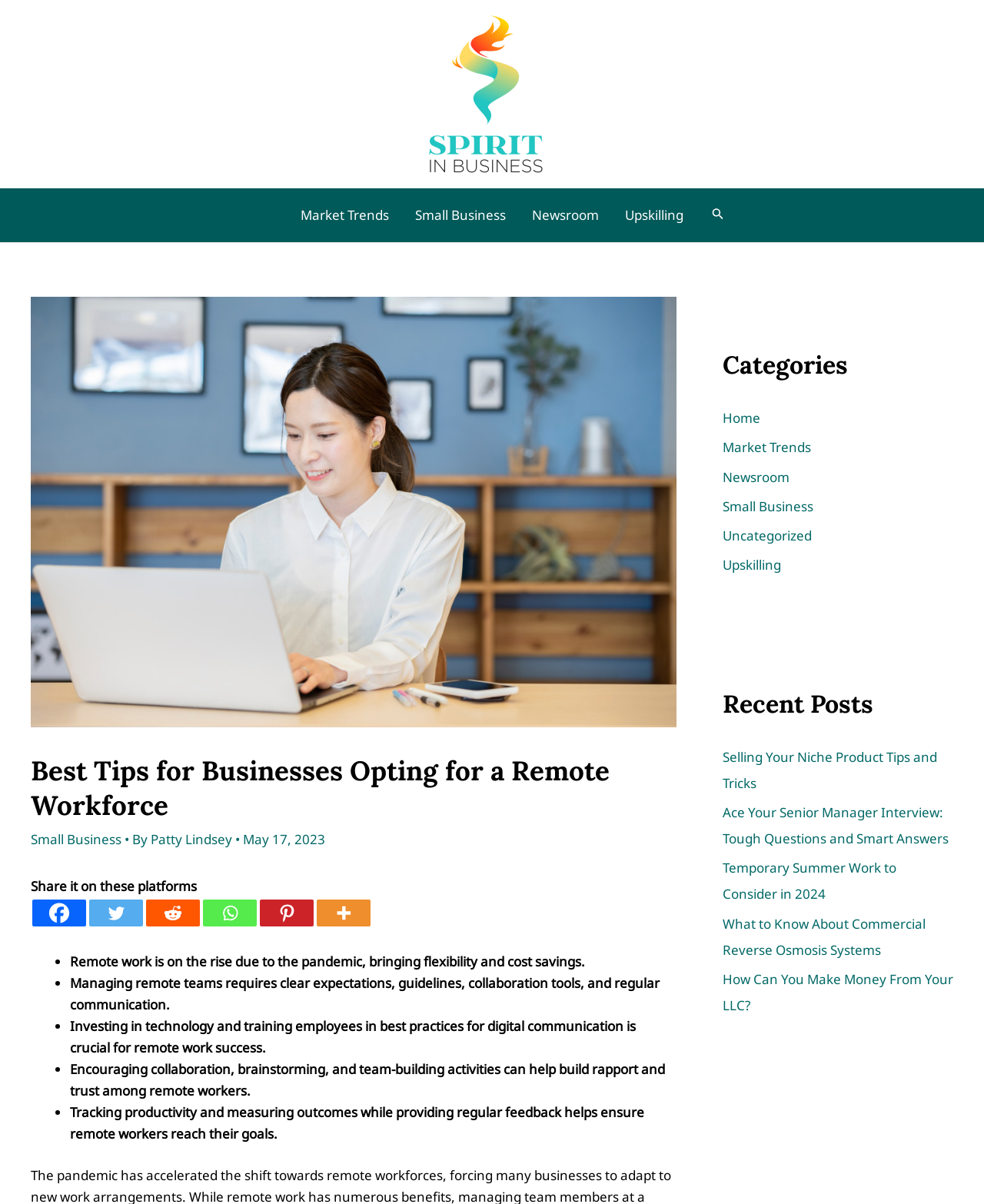What is the purpose of tracking productivity for remote workers?
Using the image as a reference, deliver a detailed and thorough answer to the question.

According to the article, tracking productivity and measuring outcomes while providing regular feedback helps ensure remote workers reach their goals, as mentioned in the text 'Tracking productivity and measuring outcomes while providing regular feedback helps ensure remote workers reach their goals'.